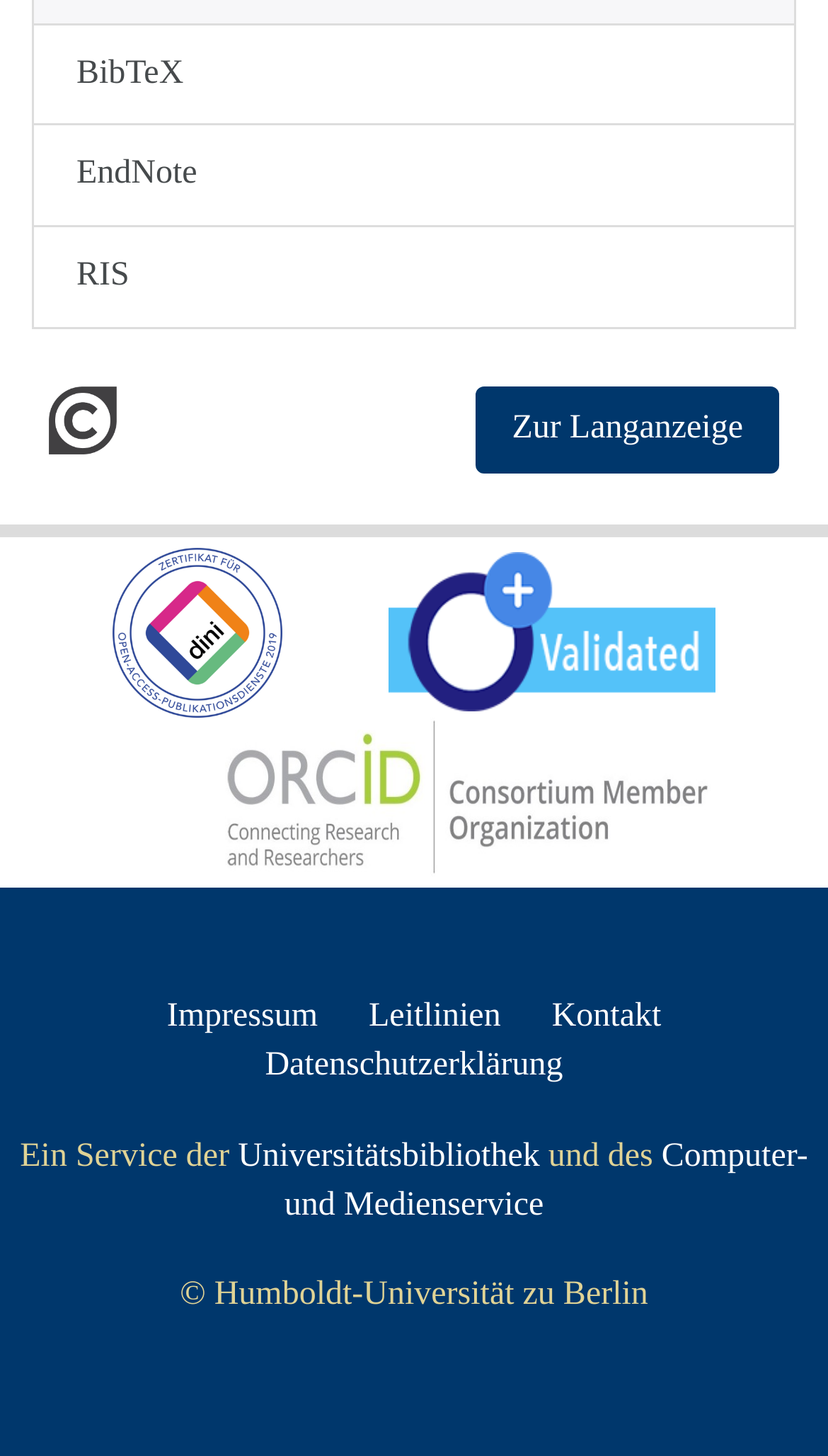What is the copyright holder of this website?
Ensure your answer is thorough and detailed.

I found the copyright information at the bottom of the webpage, which states '© Humboldt-Universität zu Berlin'. This suggests that the Humboldt-Universität zu Berlin is the copyright holder of this website.